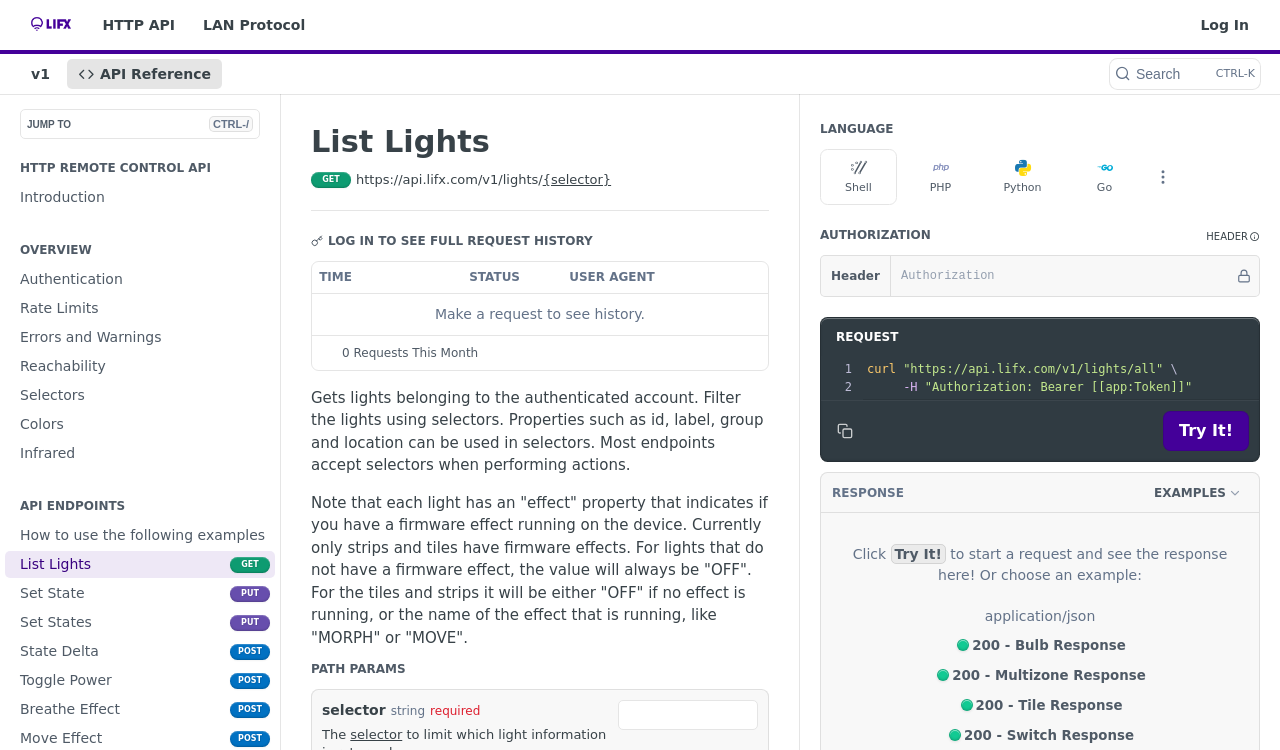What is the purpose of the 'List Lights' endpoint? Based on the screenshot, please respond with a single word or phrase.

Get lights belonging to the authenticated account